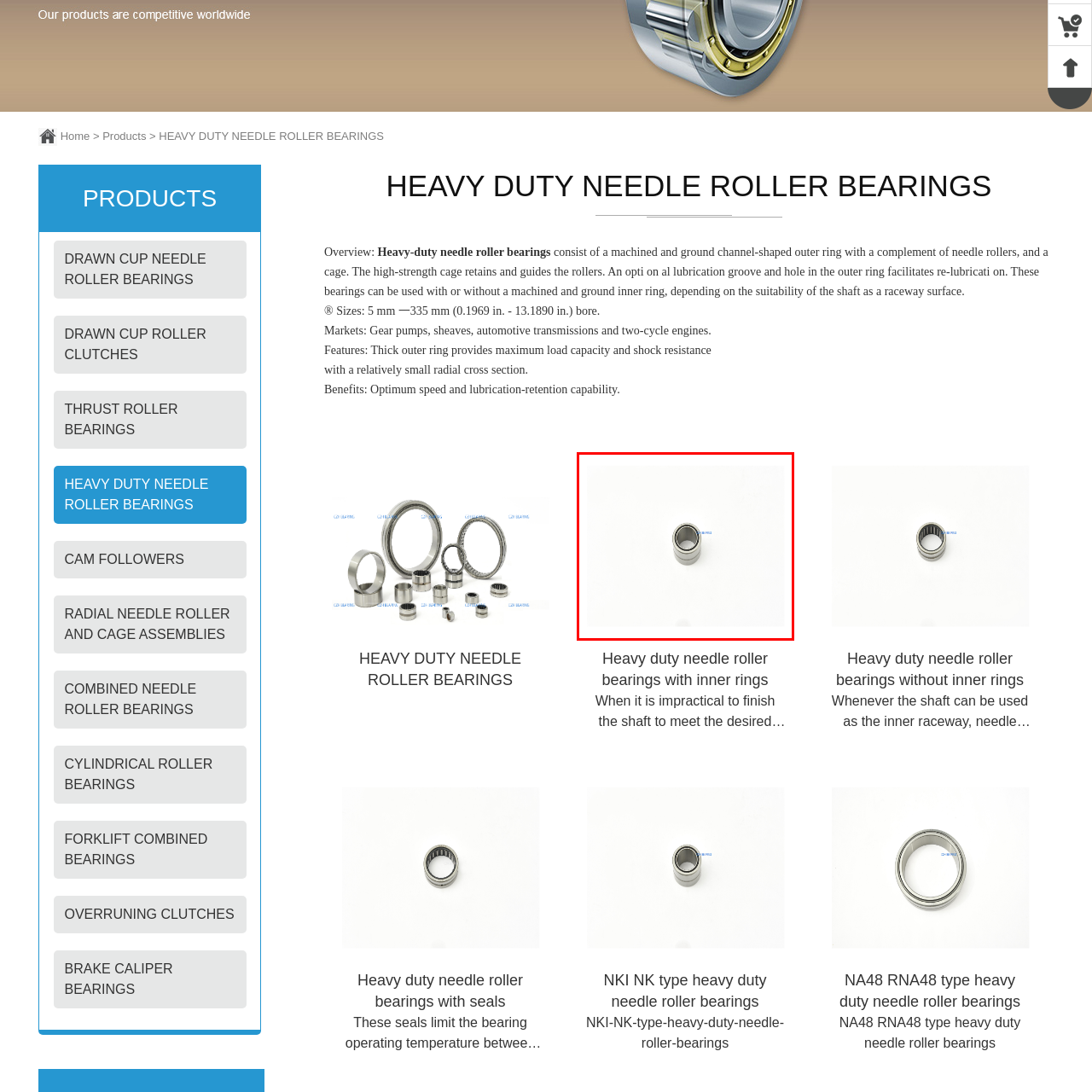Give a comprehensive description of the picture highlighted by the red border.

The image depicts a heavy-duty needle roller bearing with an inner ring, showcasing its cylindrical shape and precision engineering. This type of bearing is designed to accommodate radial loads, providing high load capacity and shock resistance while maintaining a compact profile. The inner ring allows the shaft to serve as a raceway surface, which is particularly useful when machining the shaft to meet design specifications is impractical. This bearing is ideal for applications such as gear pumps, automotive transmissions, and other machinery, where reliable and efficient performance is crucial.